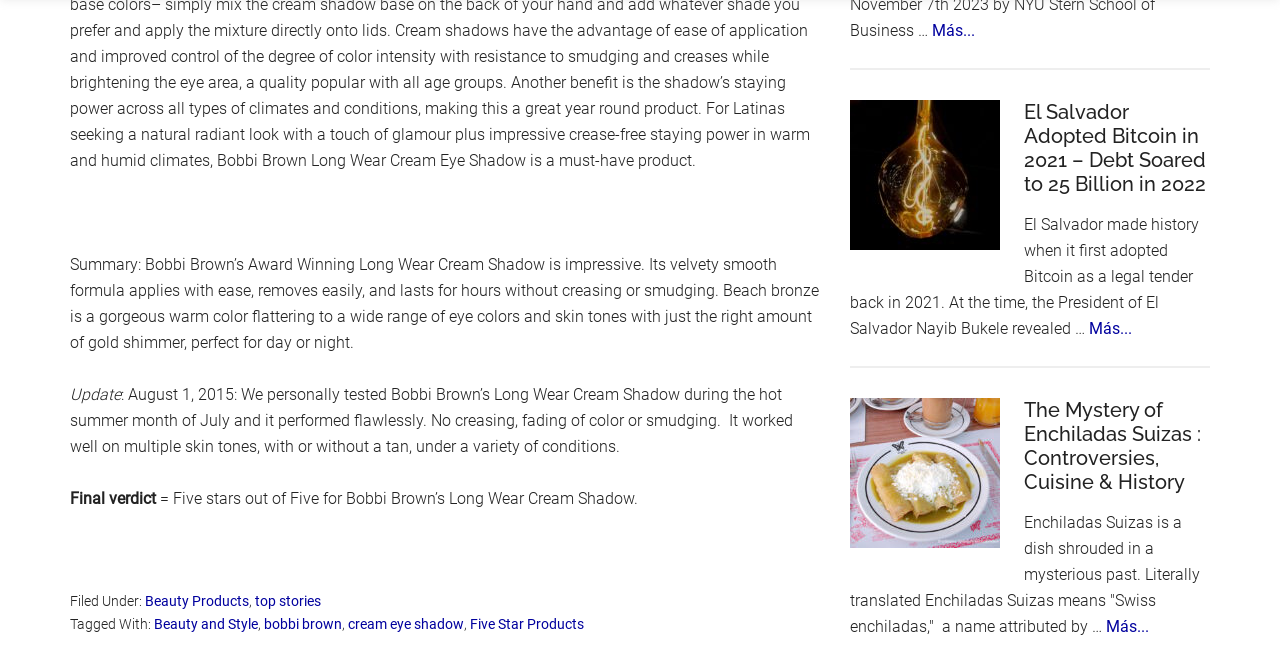What is the topic of the article below the summary?
From the details in the image, provide a complete and detailed answer to the question.

The article below the summary has a heading 'El Salvador Adopted Bitcoin in 2021 – Debt Soared to 25 Billion in 2022' which suggests that the topic is related to El Salvador and its adoption of Bitcoin.